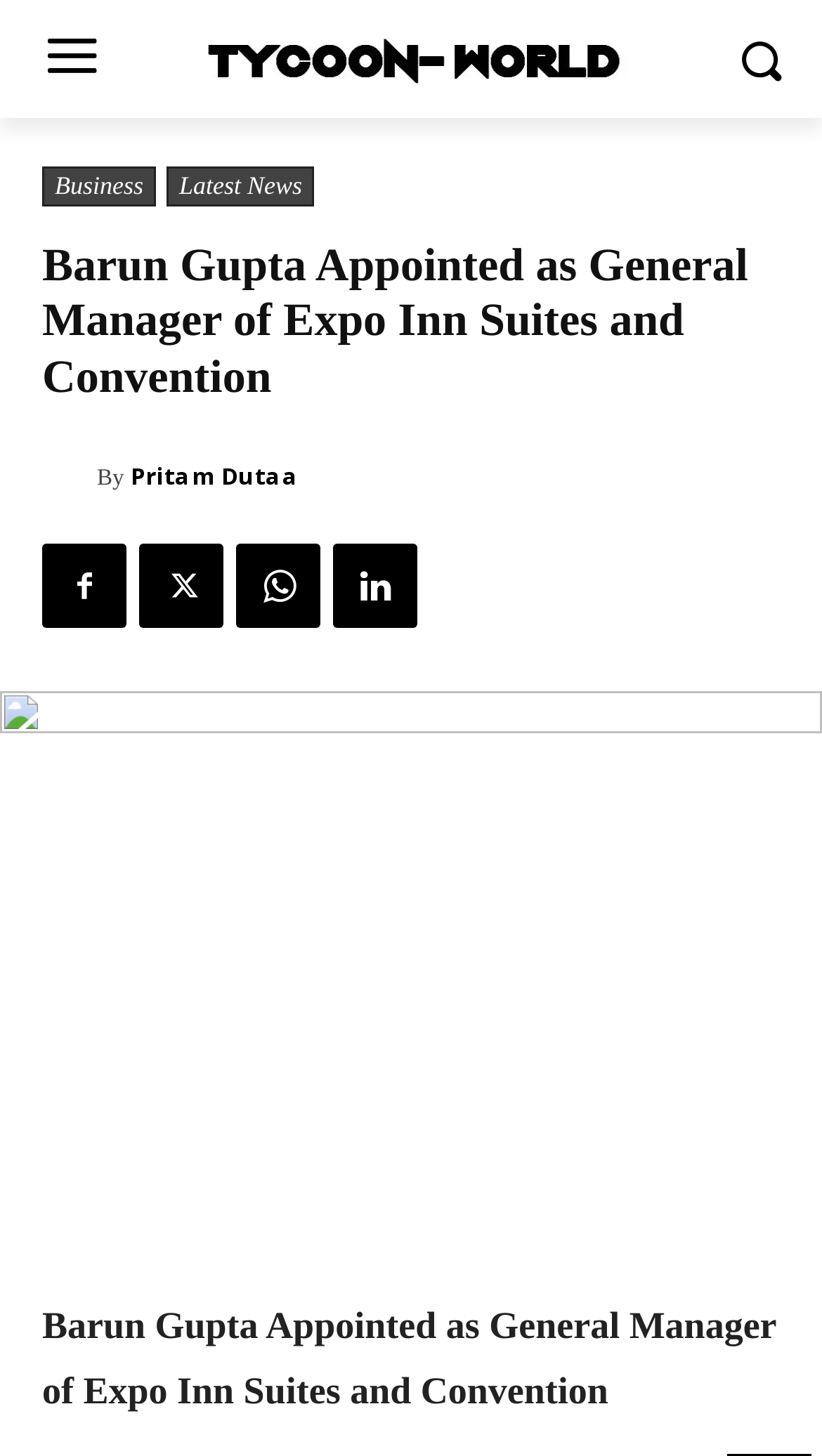Bounding box coordinates should be in the format (top-left x, top-left y, bottom-right x, bottom-right y) and all values should be floating point numbers between 0 and 1. Determine the bounding box coordinate for the UI element described as: parent_node: By title="Pritam Dutaa"

[0.051, 0.314, 0.118, 0.343]